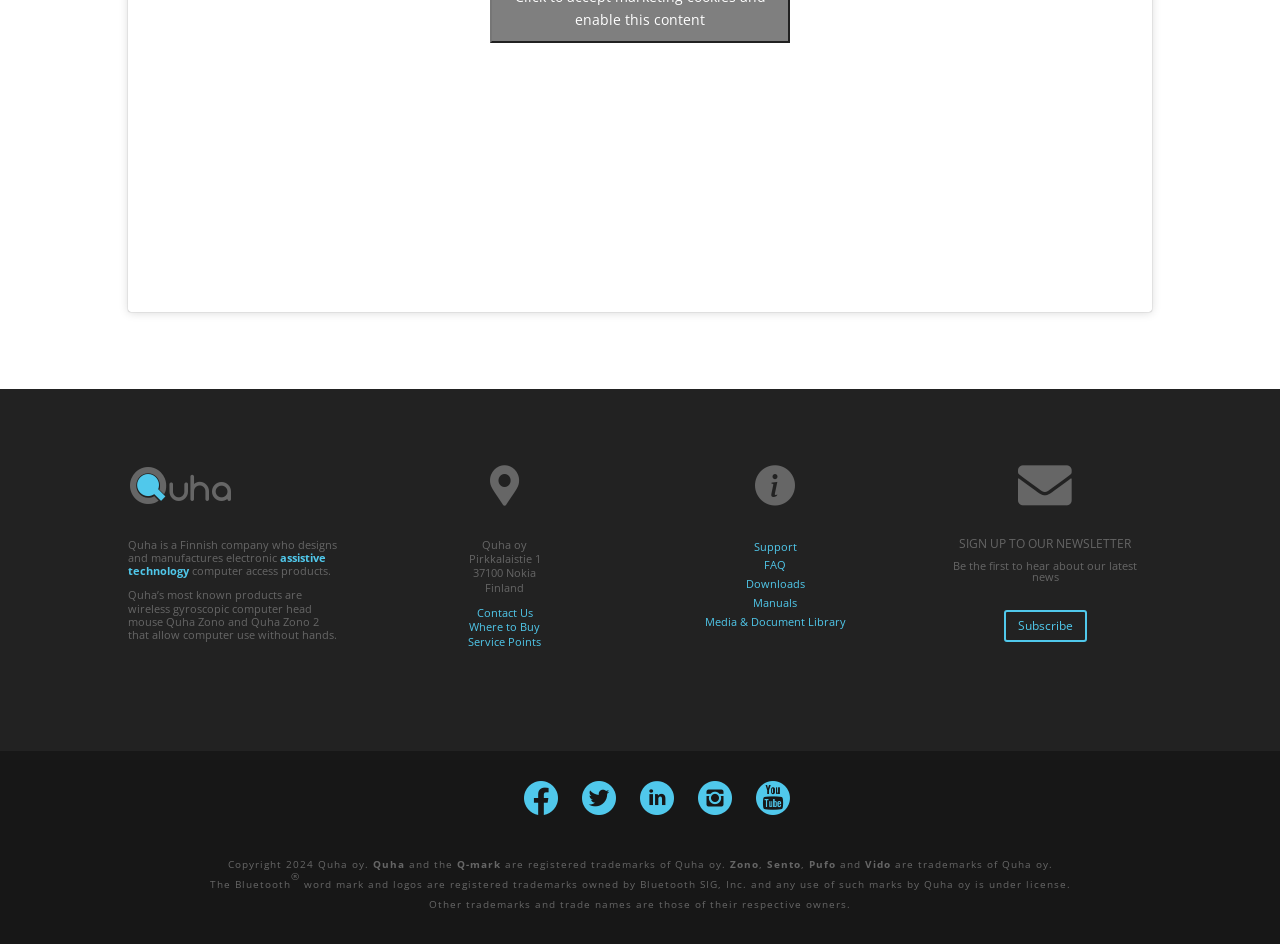Provide the bounding box coordinates of the HTML element this sentence describes: "Where to Buy".

[0.367, 0.656, 0.422, 0.672]